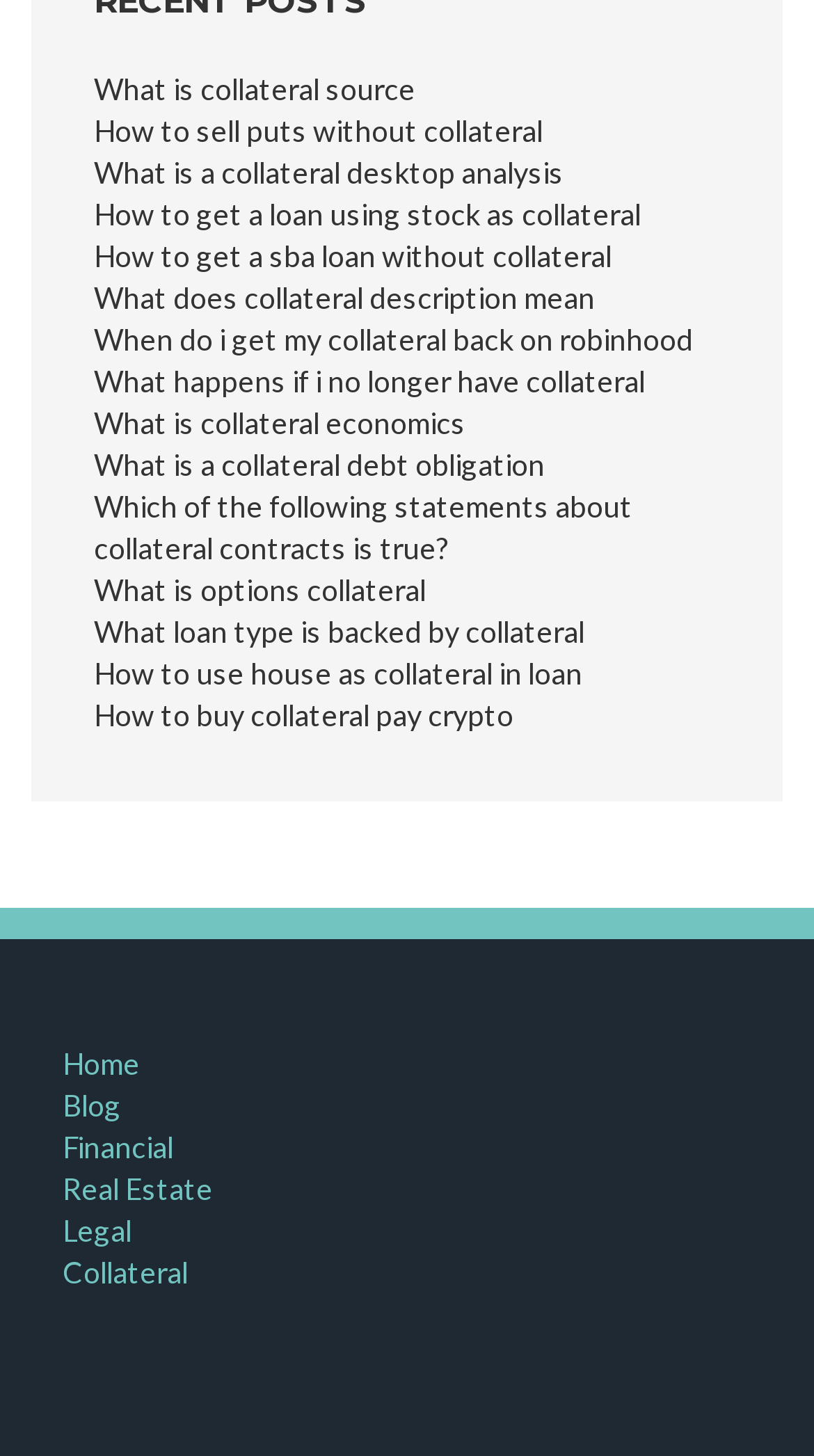Locate the bounding box coordinates of the segment that needs to be clicked to meet this instruction: "Explore the blog".

[0.077, 0.747, 0.149, 0.771]